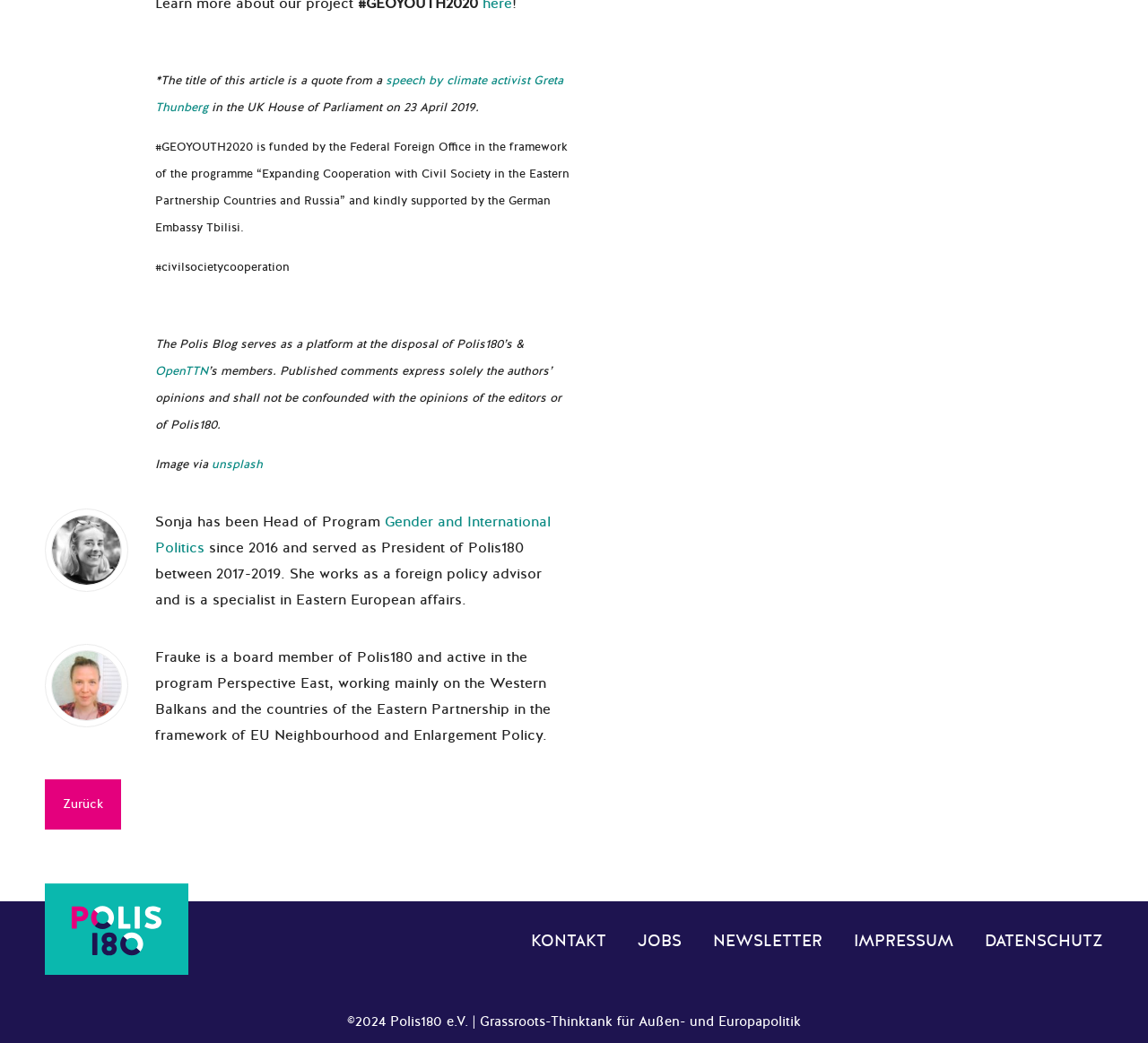Determine the bounding box coordinates of the target area to click to execute the following instruction: "go to KONTAKT."

[0.462, 0.891, 0.528, 0.912]